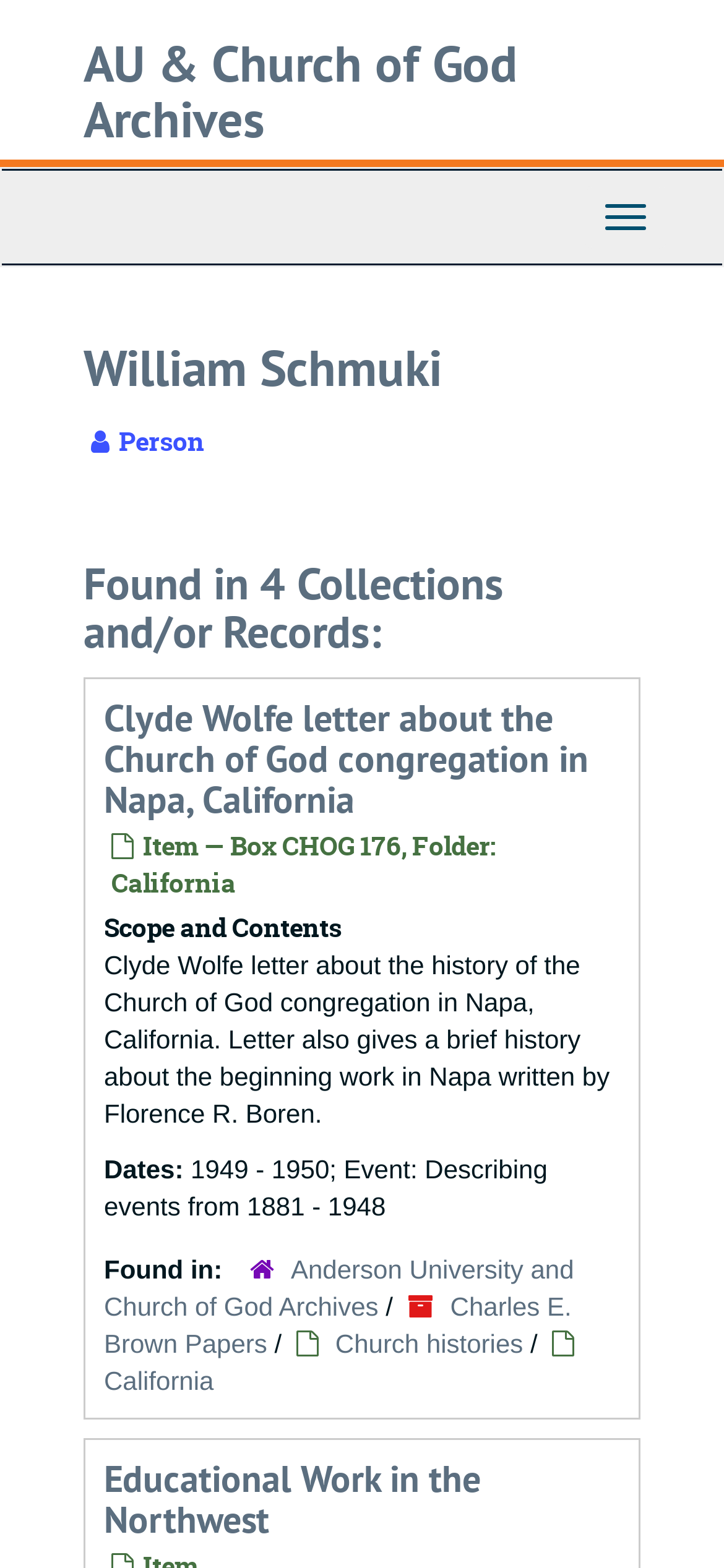Find the bounding box coordinates for the area that should be clicked to accomplish the instruction: "Click the Toggle Navigation button".

[0.808, 0.118, 0.921, 0.159]